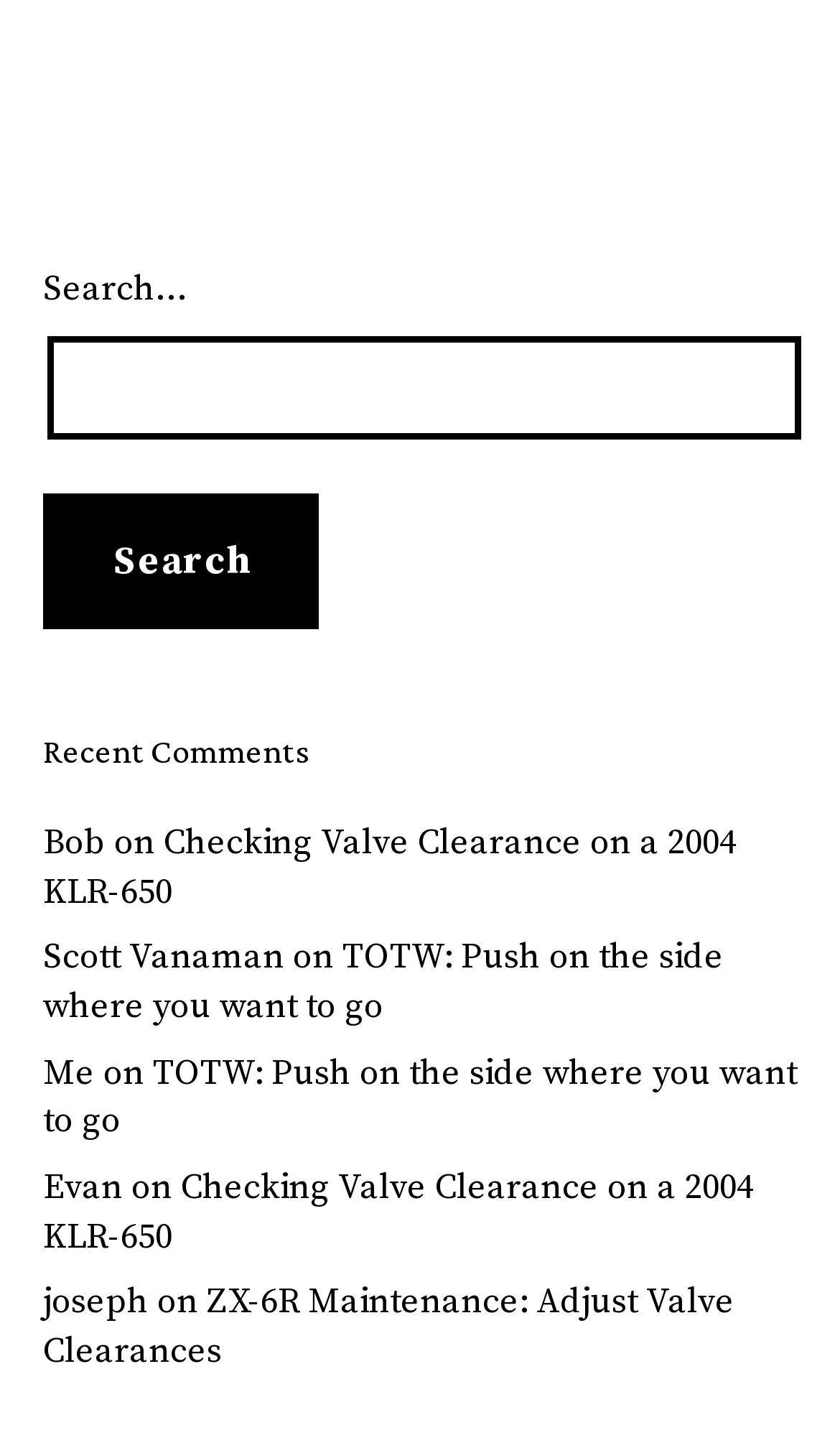Can you find the bounding box coordinates for the UI element given this description: "ZX-6R Maintenance: Adjust Valve Clearances"? Provide the coordinates as four float numbers between 0 and 1: [left, top, right, bottom].

[0.051, 0.885, 0.874, 0.948]